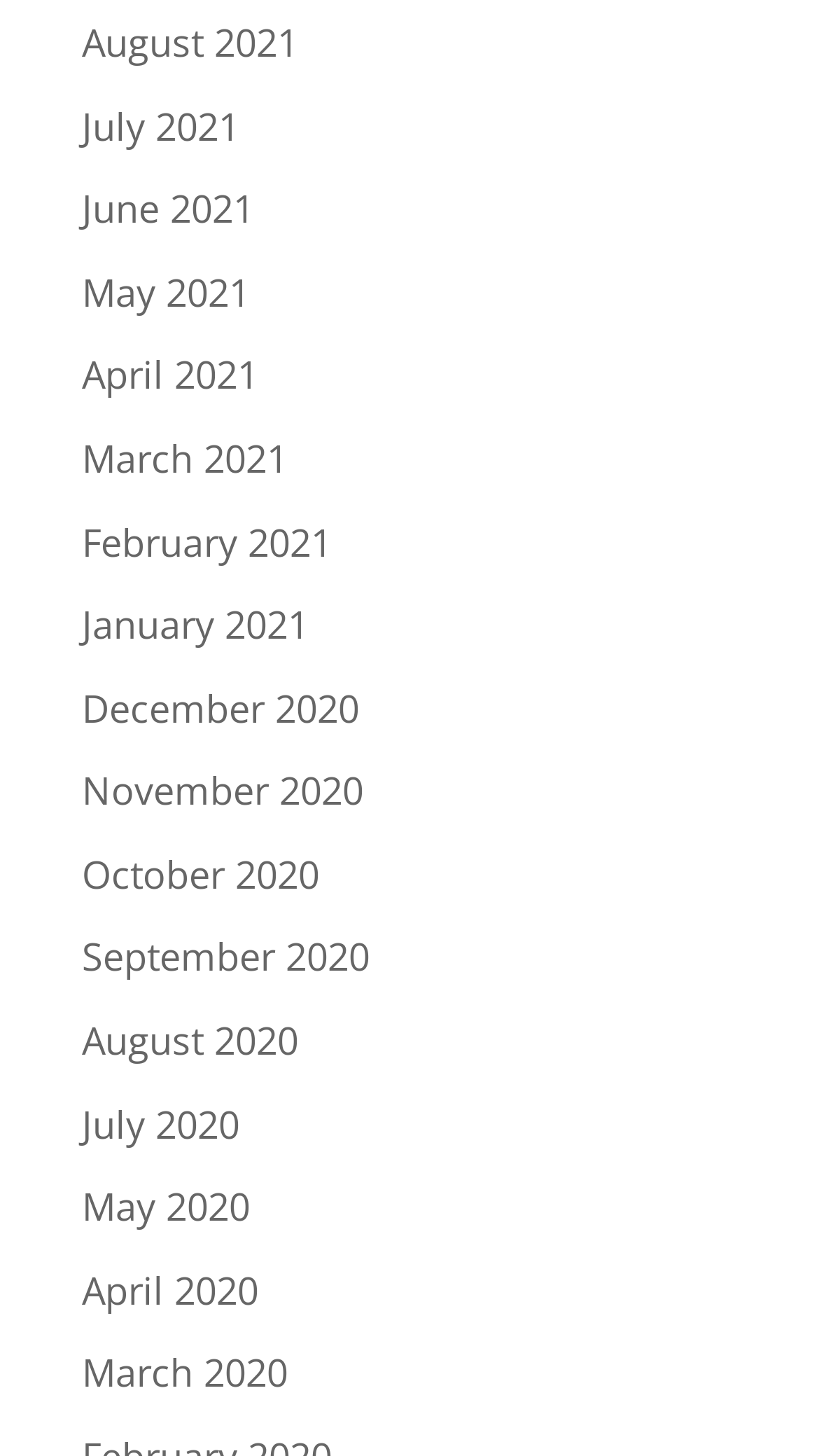Refer to the image and provide a thorough answer to this question:
How many months are listed in 2020?

I counted the number of links from December 2020 to January 2020, which are the months in 2020, and found 12 links in total.